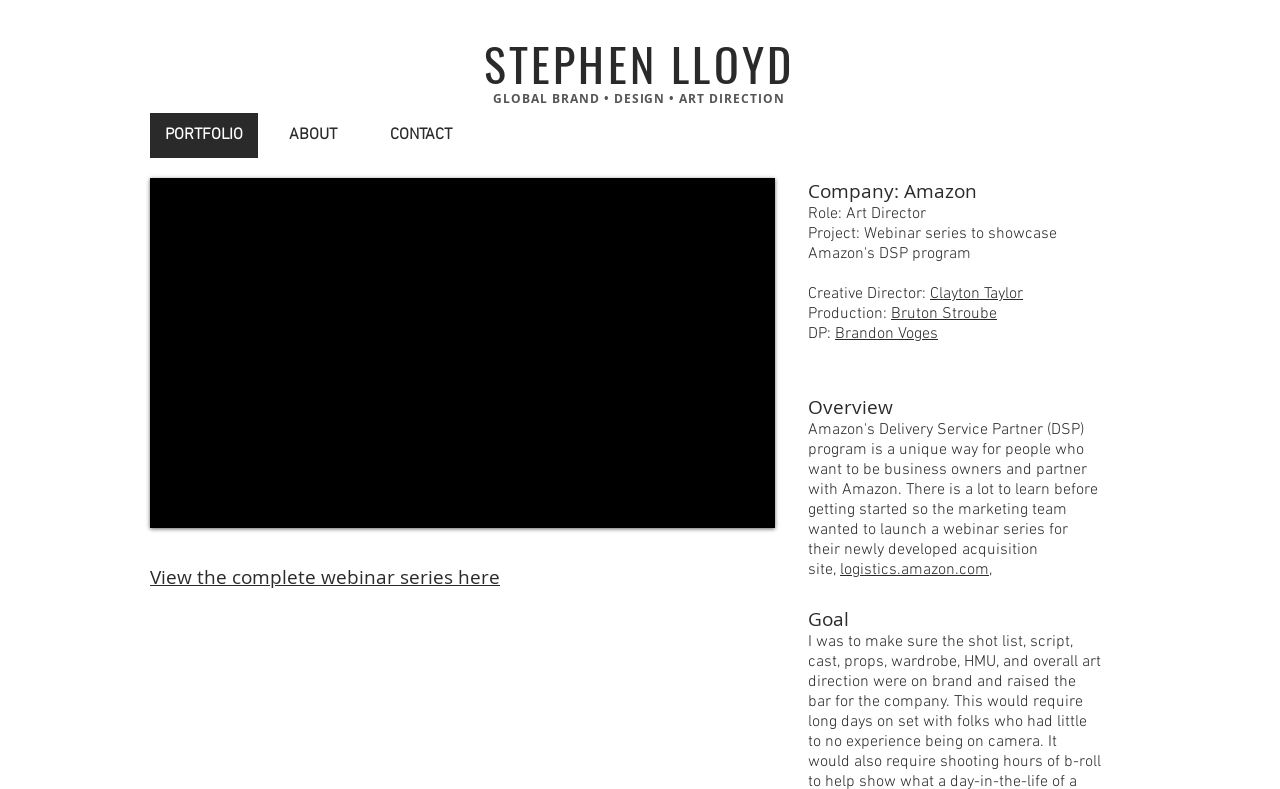Pinpoint the bounding box coordinates of the element to be clicked to execute the instruction: "Click on the portfolio link".

[0.117, 0.143, 0.202, 0.2]